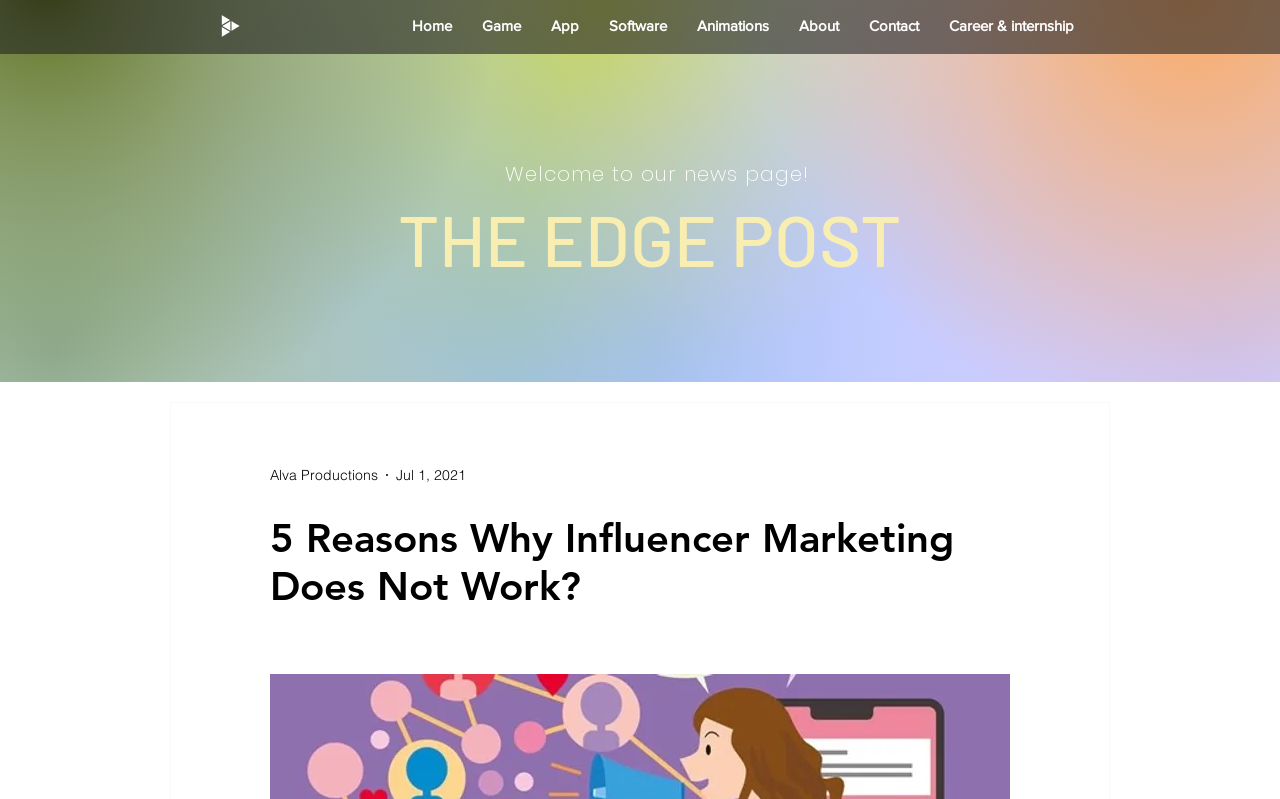Please specify the bounding box coordinates of the region to click in order to perform the following instruction: "go to Alva Productions".

[0.211, 0.581, 0.295, 0.608]